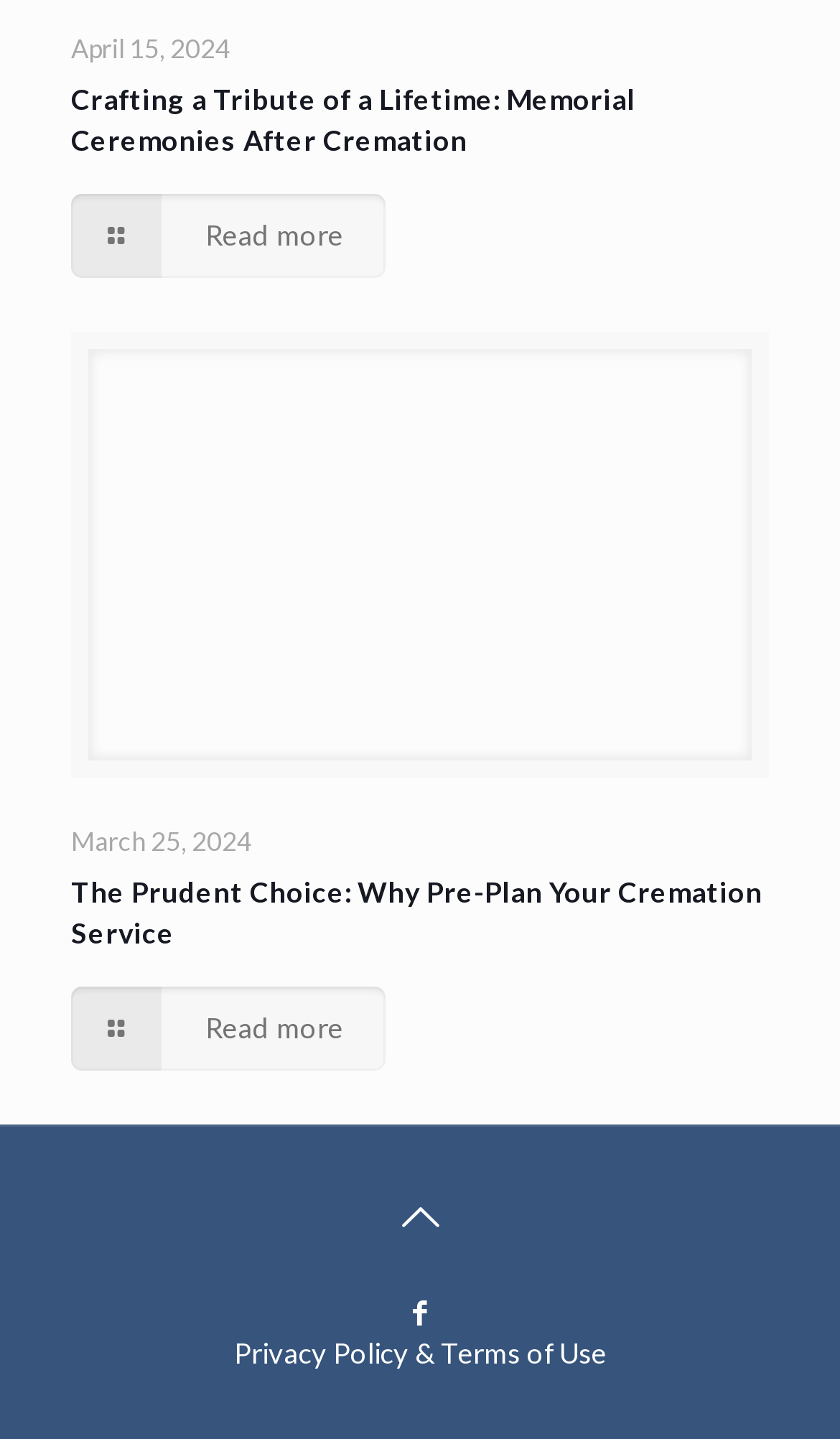Provide the bounding box coordinates of the HTML element described as: "aria-label="Link to Facebook page"". The bounding box coordinates should be four float numbers between 0 and 1, i.e., [left, top, right, bottom].

[0.477, 0.9, 0.523, 0.924]